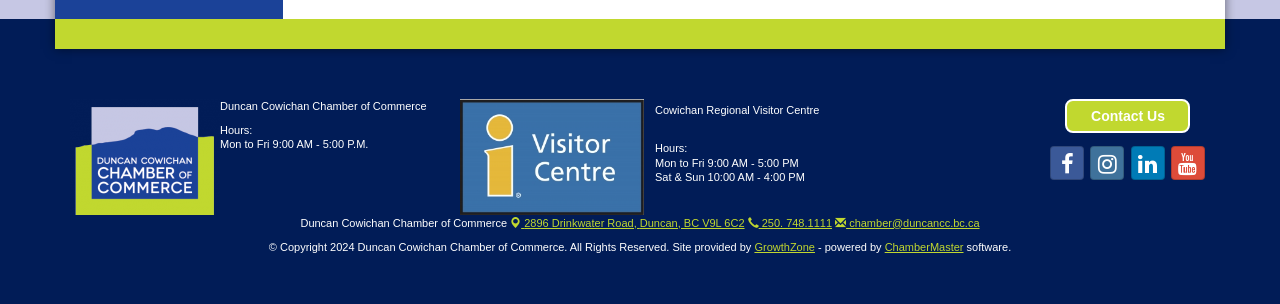Provide the bounding box coordinates for the specified HTML element described in this description: "250. 748.1111". The coordinates should be four float numbers ranging from 0 to 1, in the format [left, top, right, bottom].

[0.584, 0.712, 0.65, 0.752]